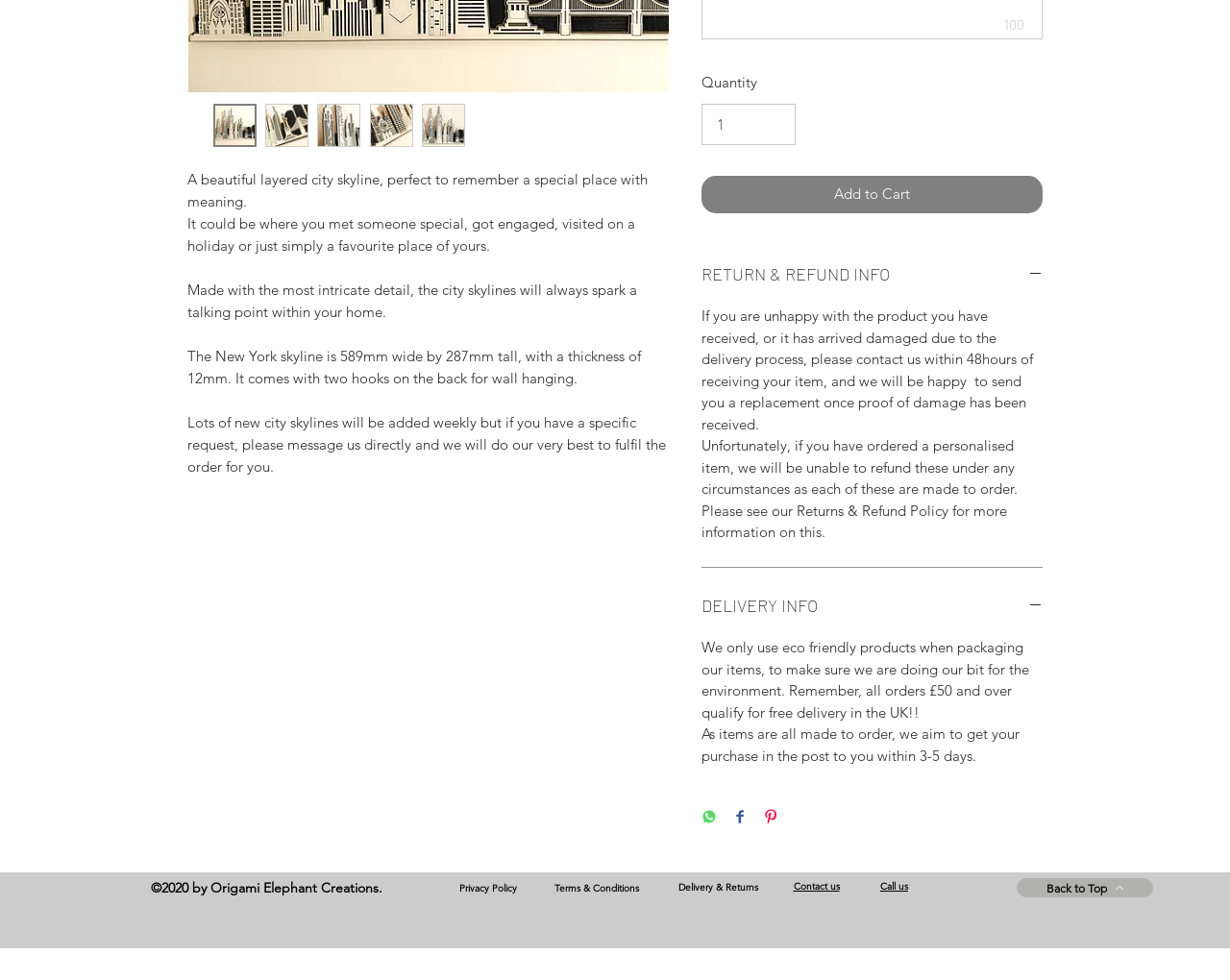Find and provide the bounding box coordinates for the UI element described with: "Contact us".

[0.645, 0.898, 0.682, 0.91]